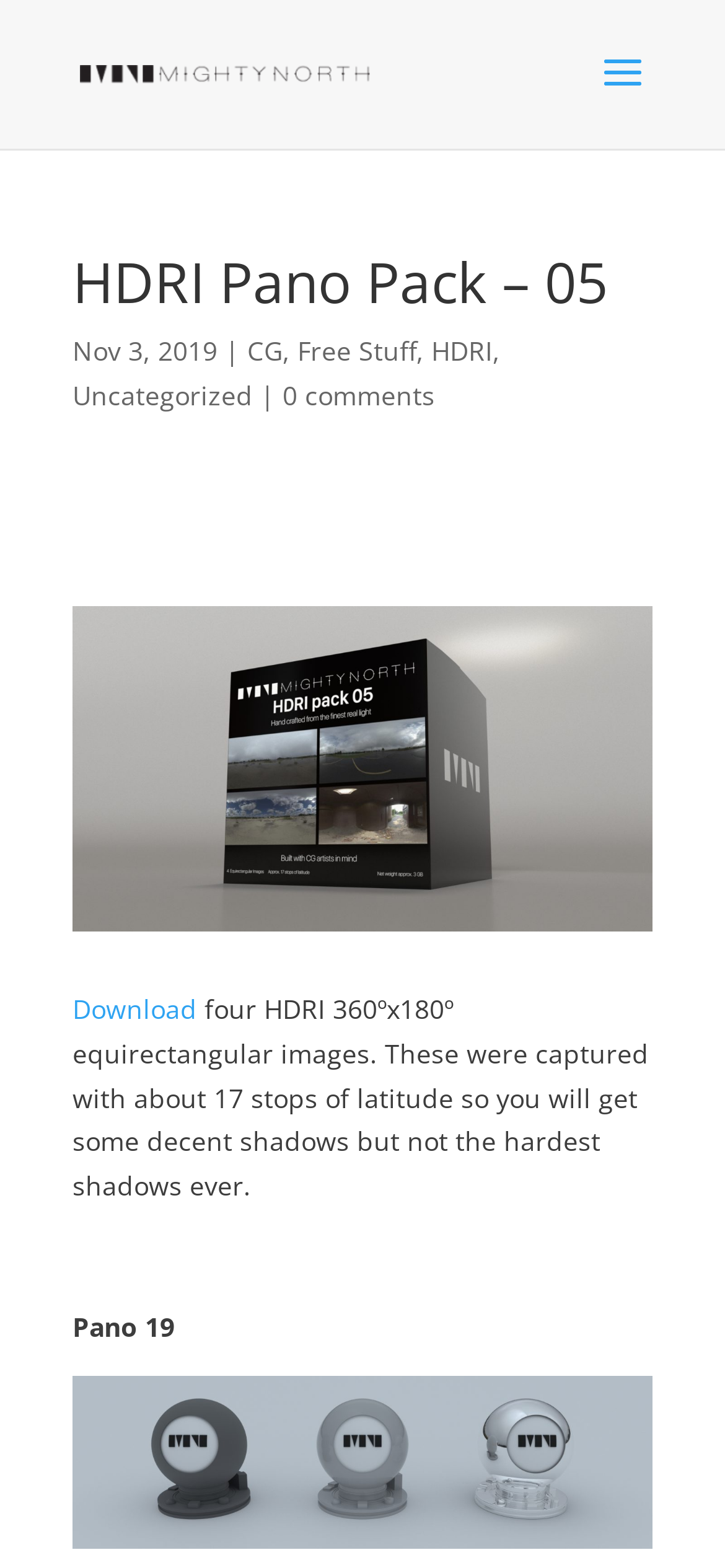Produce an extensive caption that describes everything on the webpage.

The webpage is about the "HDRI Pano Pack – 05" from Mighty North Media. At the top, there is a link to "Mighty North Media" accompanied by an image of the same name, positioned near the top left corner. Below this, there is a heading that displays the title "HDRI Pano Pack – 05". 

To the right of the title, there is a section containing text "Nov 3, 2019" followed by a vertical line, and then links to "CG", "Free Stuff", and "HDRI" separated by commas. Below this section, there is another link to "Uncategorized" followed by a vertical line, and then a link to "0 comments". 

Further down, there is a large link that spans across the top half of the page. Below this, there is a link to "Download" positioned near the top left corner. Next to the "Download" link, there is a paragraph of text describing the contents of the pack, which includes four HDRI 360ºx180º equirectangular images. 

Below the descriptive text, there is a small non-breaking space character, followed by a heading that reads "Pano 19". Finally, at the bottom of the page, there is a large image of "Pano 19 Shader Balls" that takes up most of the width of the page.